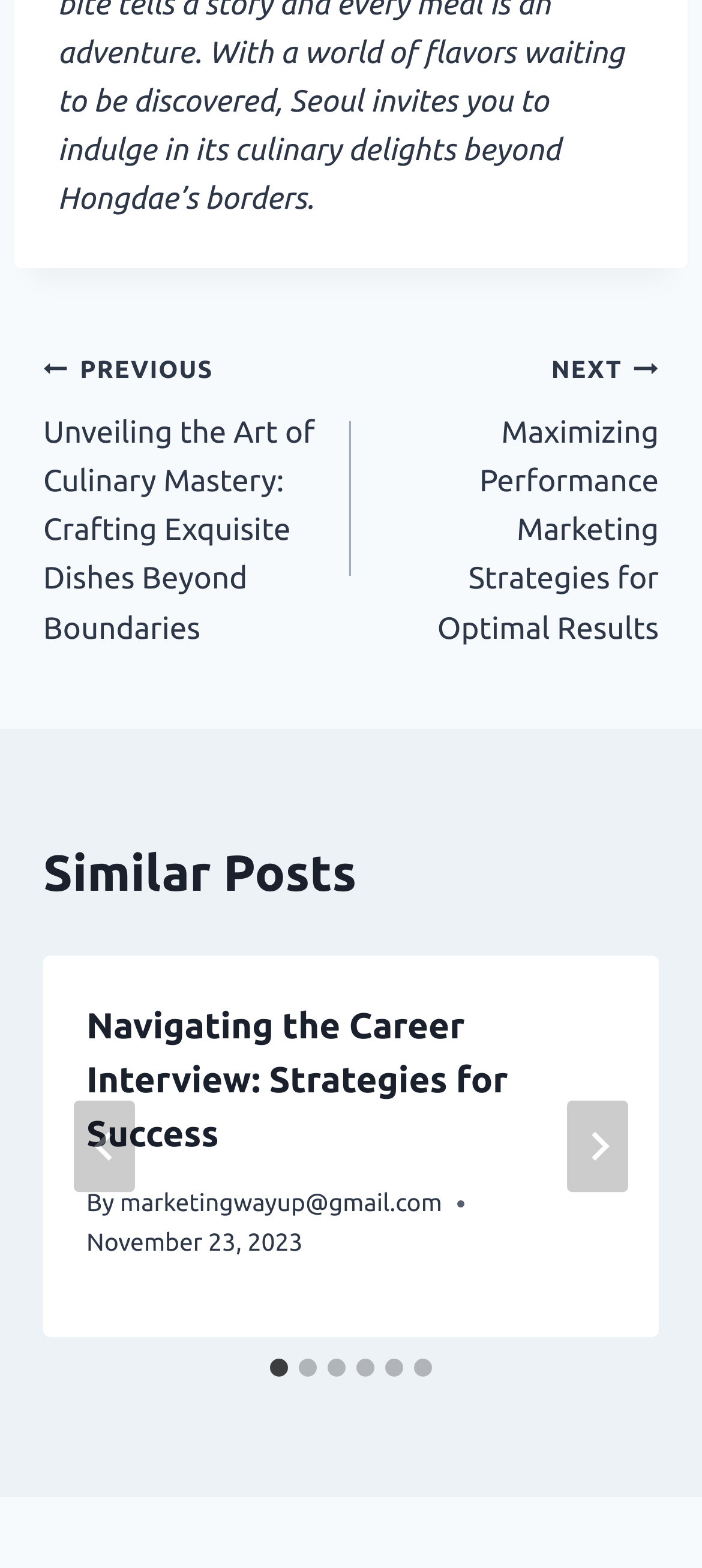Please determine the bounding box coordinates of the element to click in order to execute the following instruction: "Go to last slide". The coordinates should be four float numbers between 0 and 1, specified as [left, top, right, bottom].

[0.105, 0.702, 0.192, 0.76]